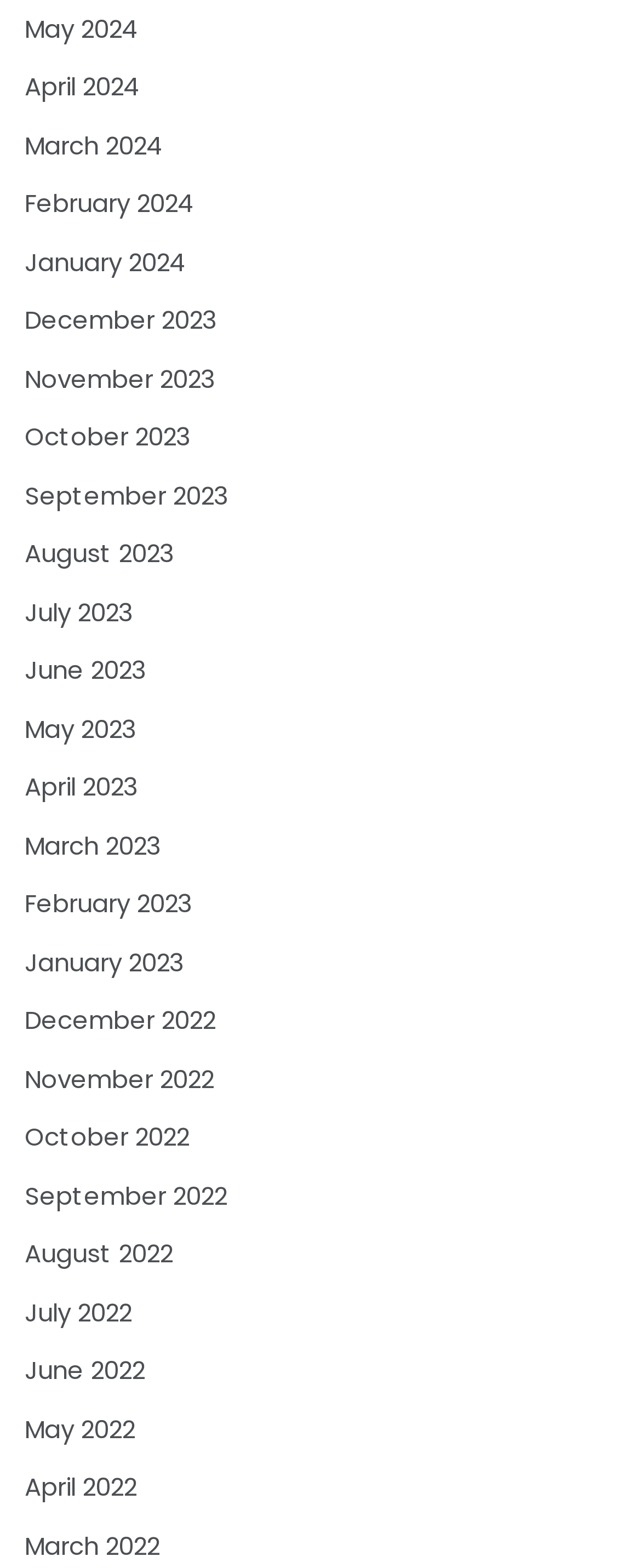What is the earliest month listed? Analyze the screenshot and reply with just one word or a short phrase.

March 2022